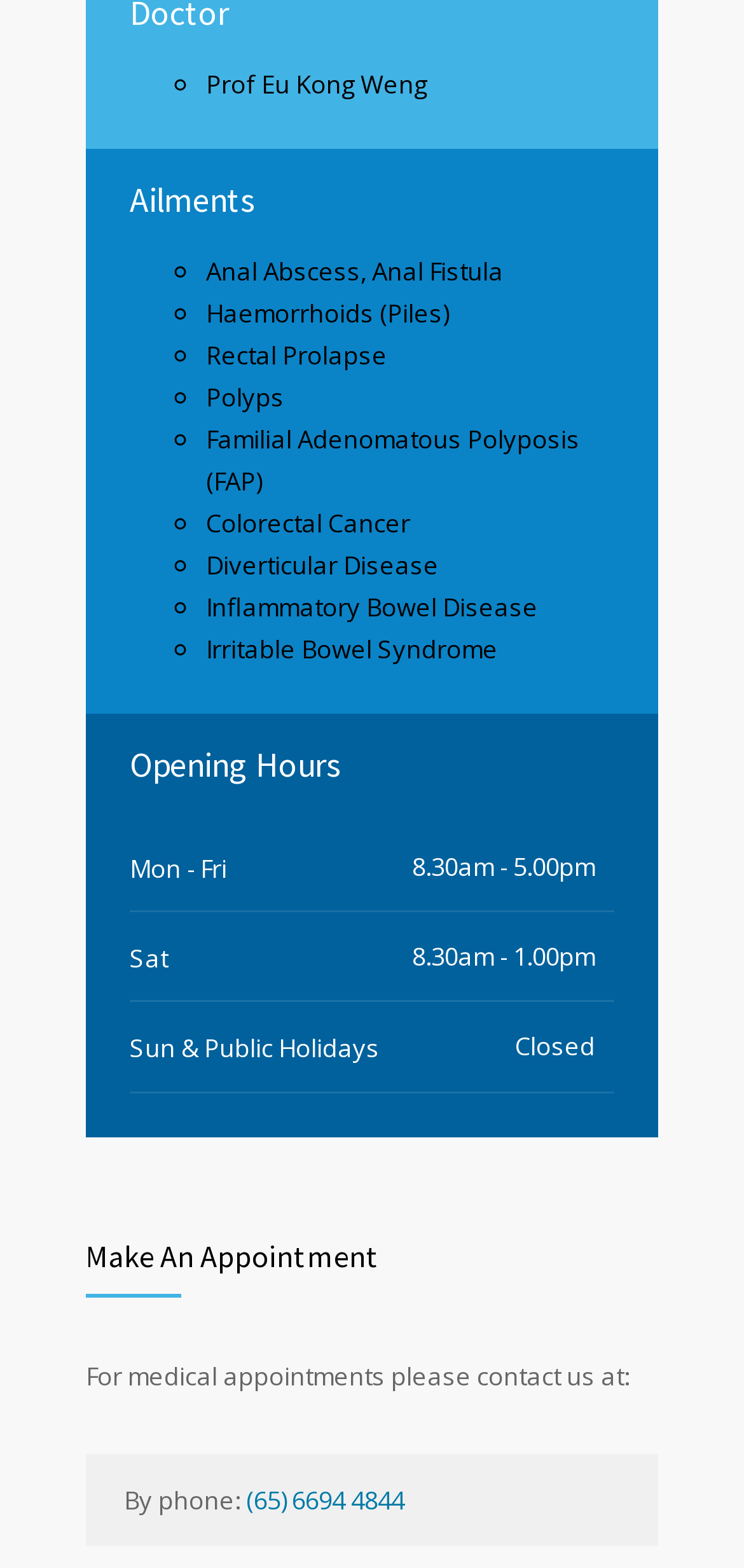What are the ailments treated by the doctor? Examine the screenshot and reply using just one word or a brief phrase.

Various ailments